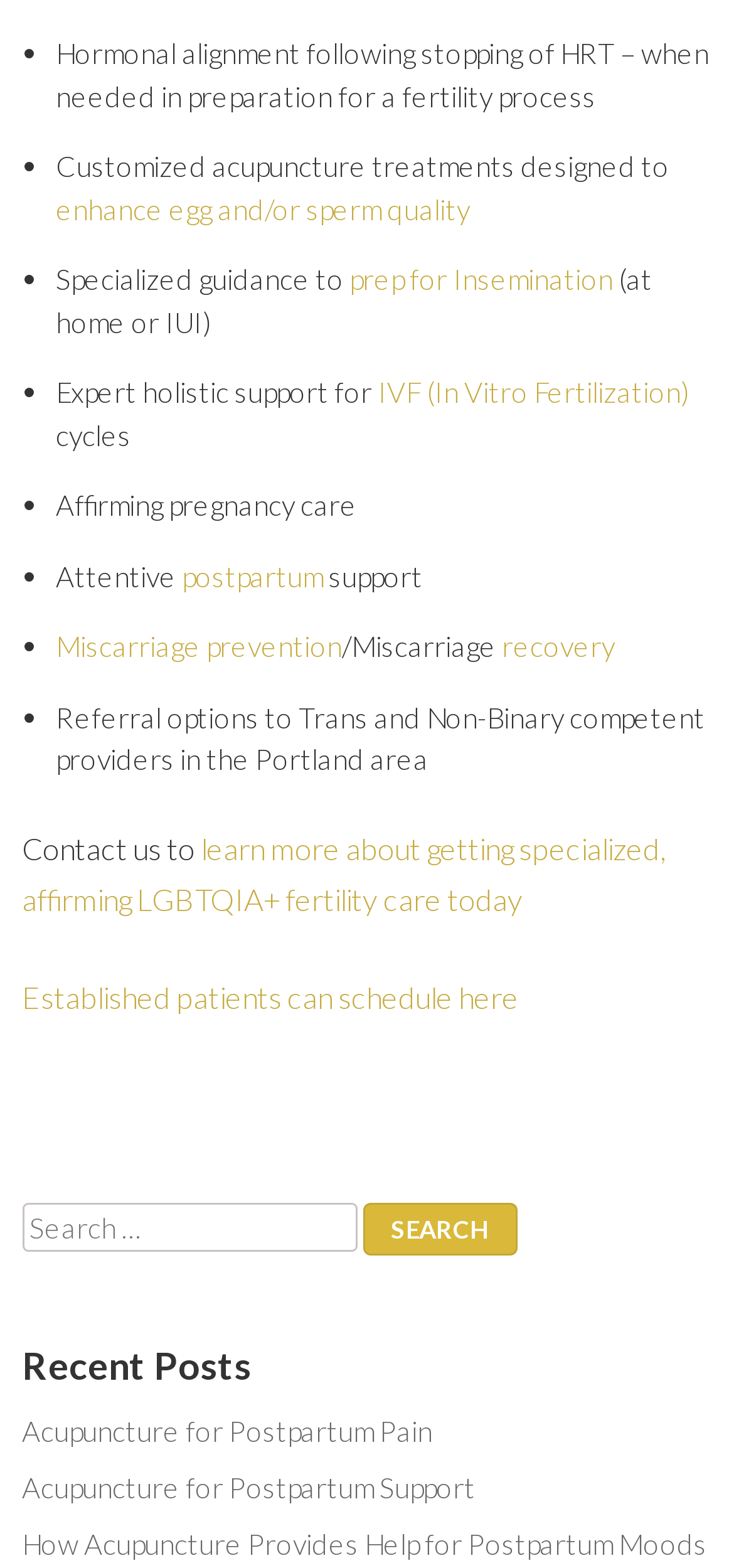Determine the bounding box coordinates of the UI element that matches the following description: "Wheelchair Friendly". The coordinates should be four float numbers between 0 and 1 in the format [left, top, right, bottom].

None